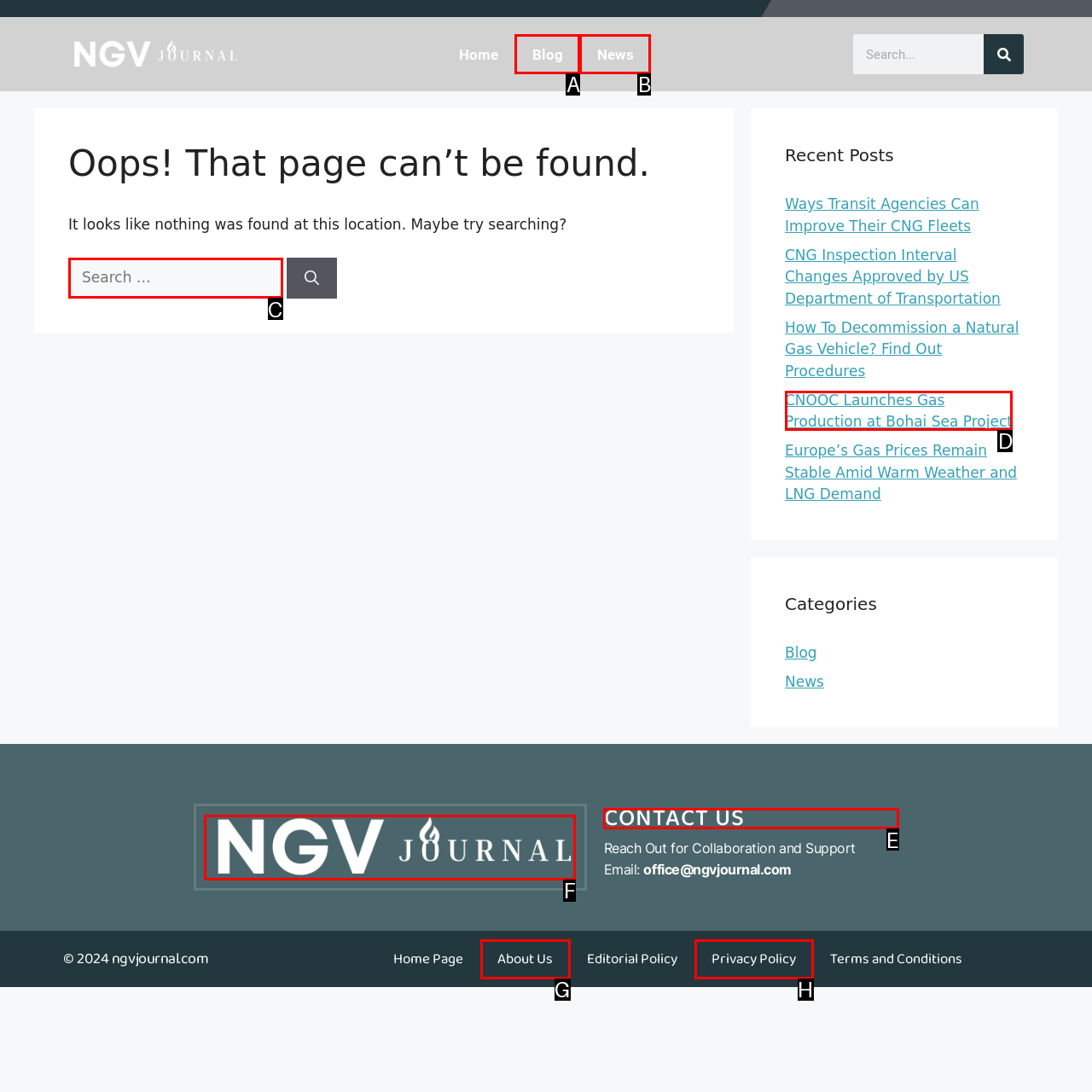For the task: Contact us, tell me the letter of the option you should click. Answer with the letter alone.

E